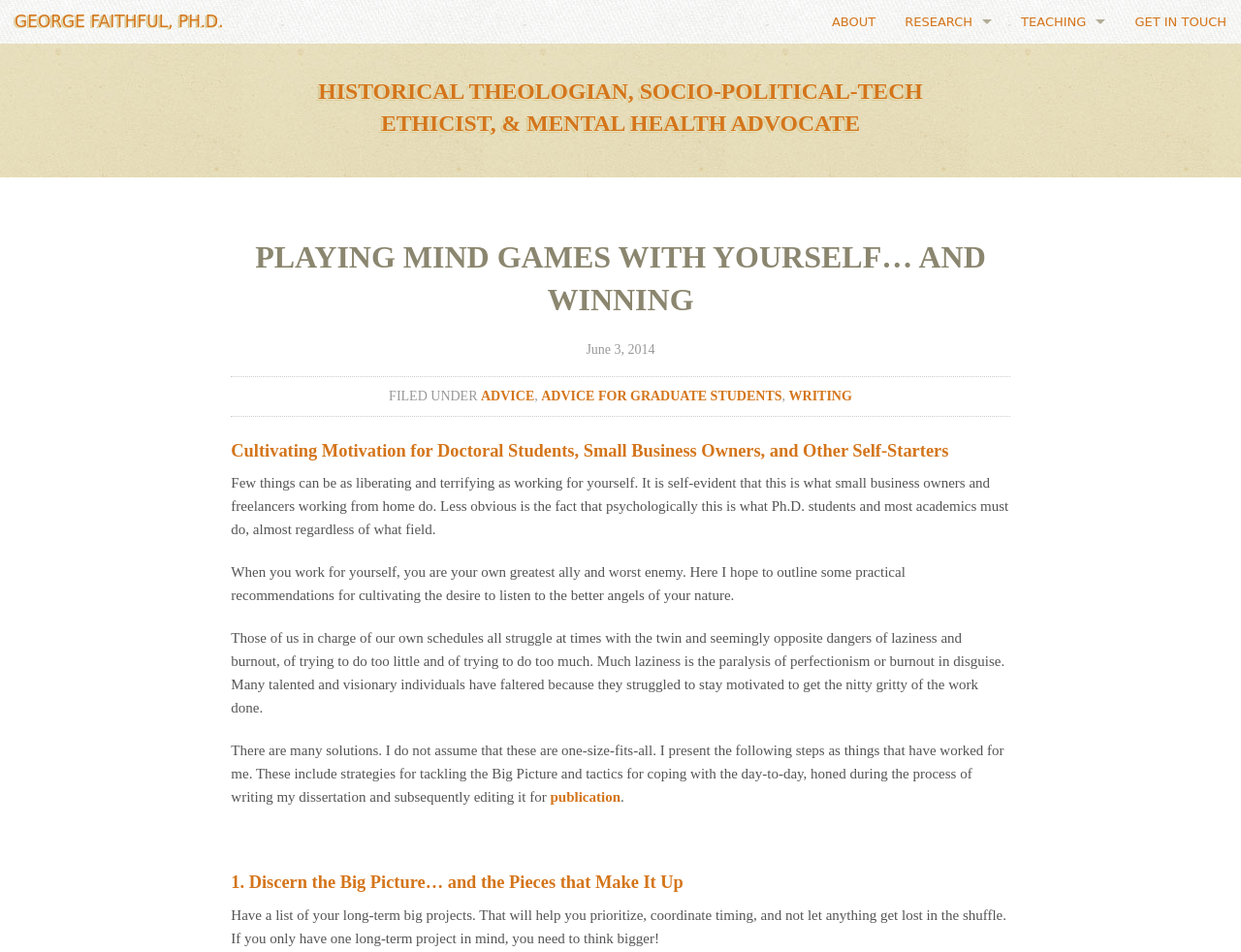Give a detailed account of the webpage, highlighting key information.

This webpage is a personal website belonging to George Faithful, Ph.D., a historical theologian, socio-political-tech ethicist, and mental health advocate. At the top of the page, there is a heading with the owner's name, followed by a series of links to different sections of the website, including "About", "Research", "Future Projects", "Presentations", "Publications", "Teaching", and "Get in Touch".

Below the navigation links, there is a heading that describes the owner's profession and interests. The main content of the webpage is an article titled "Playing Mind Games with Yourself… and Winning", which is divided into several sections. The article starts with a heading that reads "Cultivating Motivation for Doctoral Students, Small Business Owners, and Other Self-Starters", followed by a brief introduction that discusses the challenges of working for oneself.

The article then presents several paragraphs of text that offer practical recommendations for cultivating motivation, including strategies for tackling big-picture goals and coping with day-to-day tasks. The text is interspersed with links to related topics, such as "ADVICE" and "WRITING". The article also includes a section titled "1. Discern the Big Picture… and the Pieces that Make It Up", which provides advice on prioritizing and coordinating long-term projects.

Throughout the webpage, there are a total of 7 headings, 14 links, and 9 blocks of static text. The layout is organized and easy to follow, with clear headings and concise text.